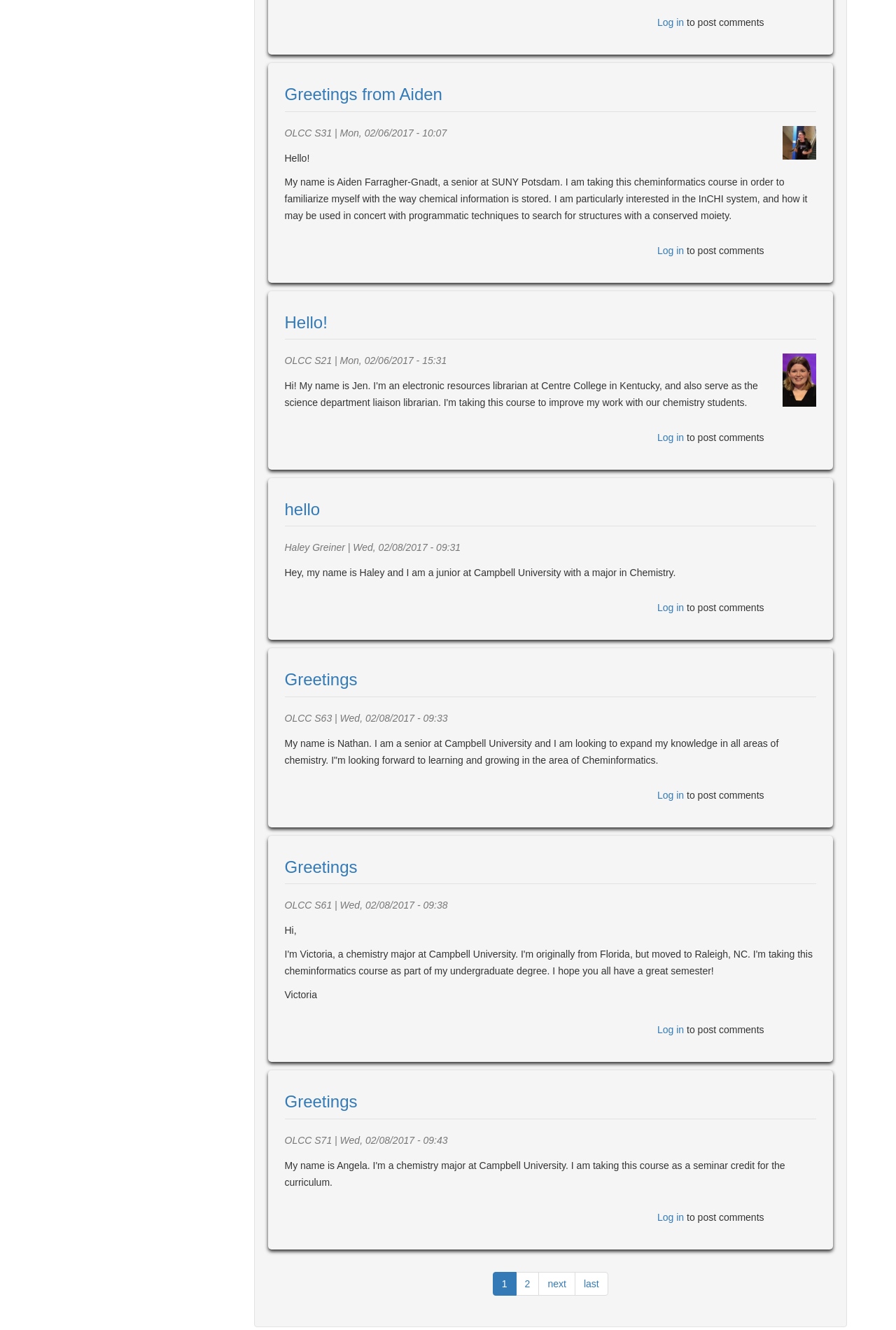Please answer the following question using a single word or phrase: 
What is the date of the last article?

Wed, 02/08/2017 - 09:43